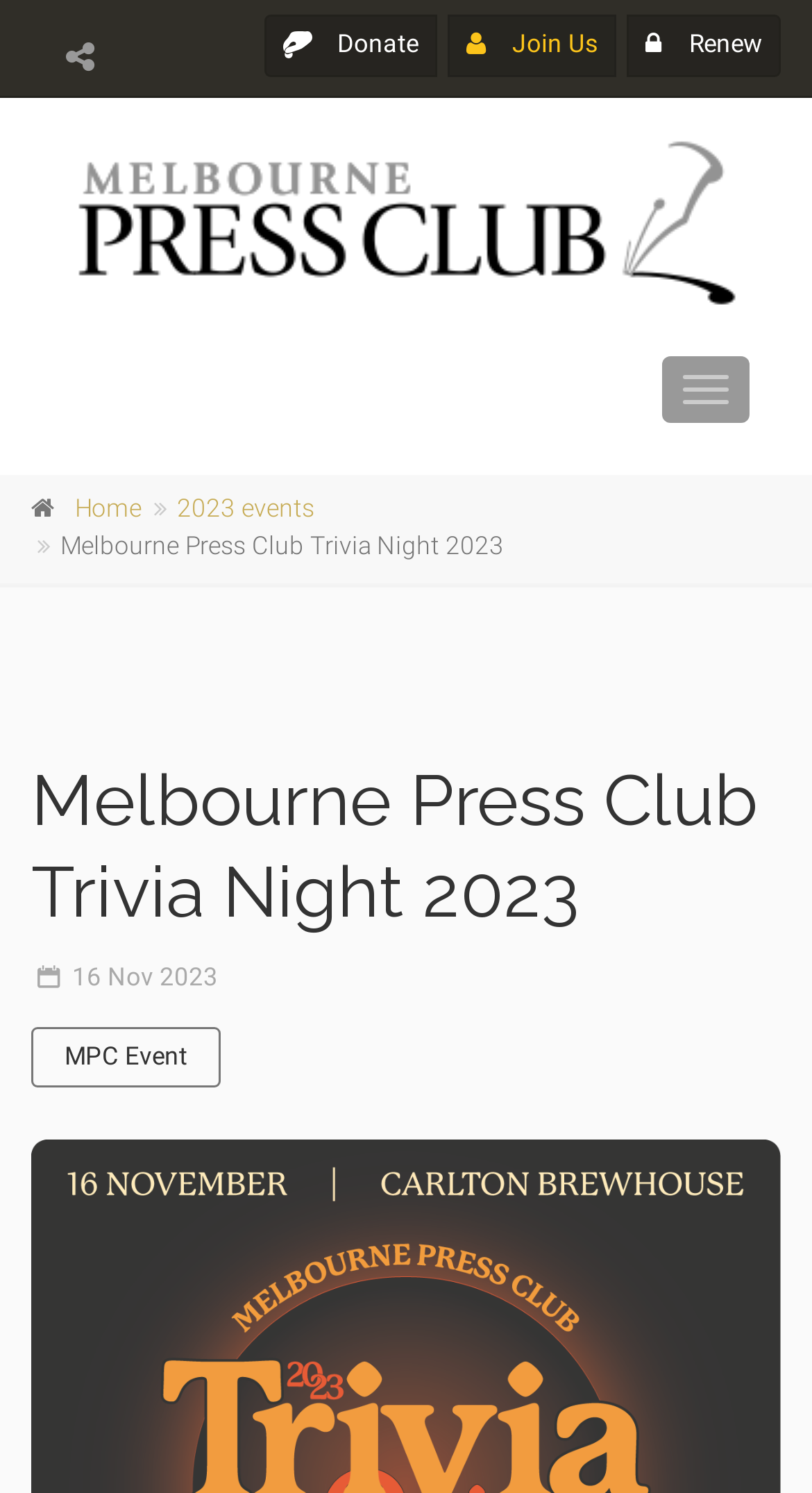Find the UI element described as: "Donate" and predict its bounding box coordinates. Ensure the coordinates are four float numbers between 0 and 1, [left, top, right, bottom].

[0.325, 0.01, 0.538, 0.051]